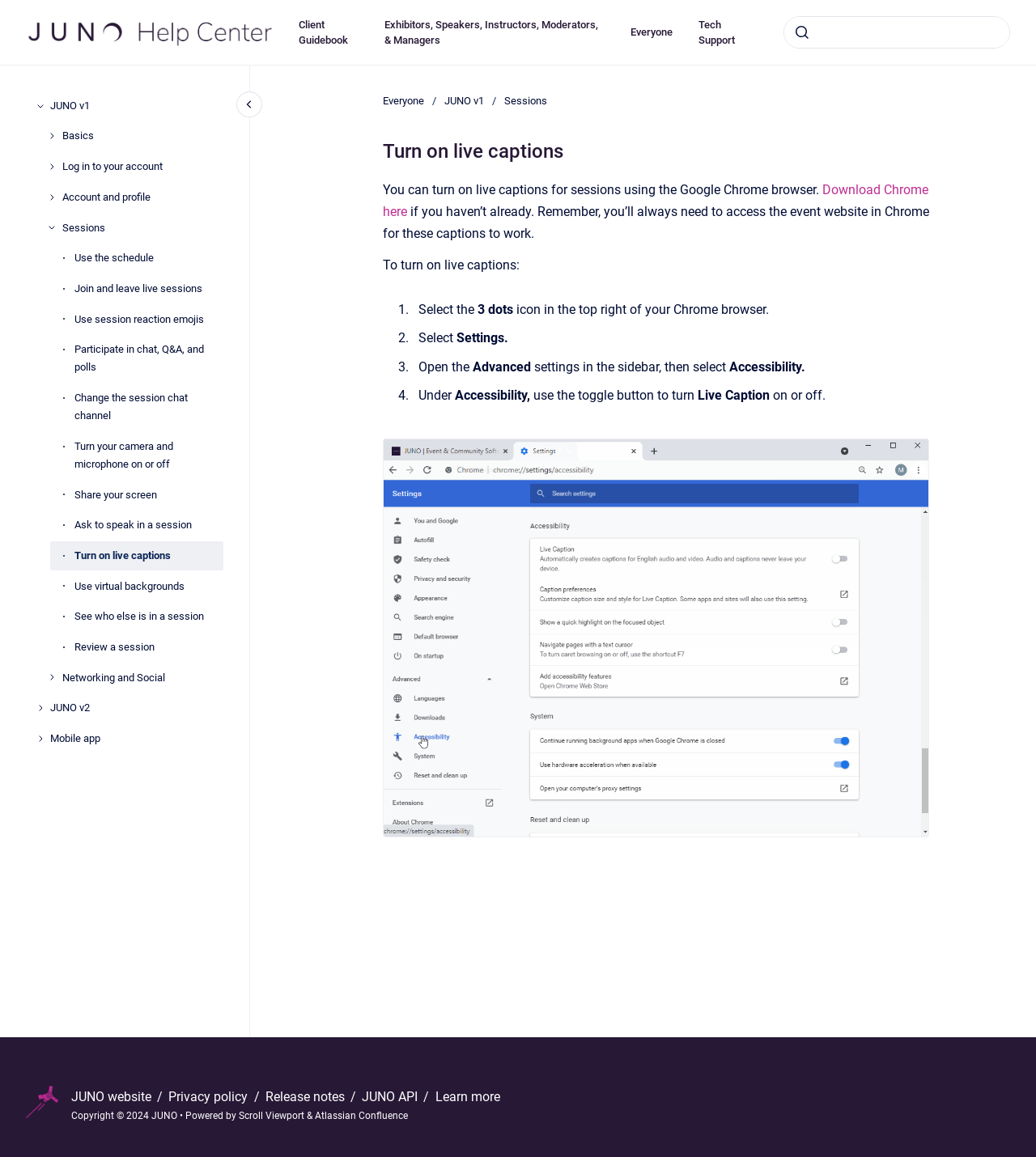Can you pinpoint the bounding box coordinates for the clickable element required for this instruction: "Go to homepage"? The coordinates should be four float numbers between 0 and 1, i.e., [left, top, right, bottom].

[0.025, 0.014, 0.263, 0.042]